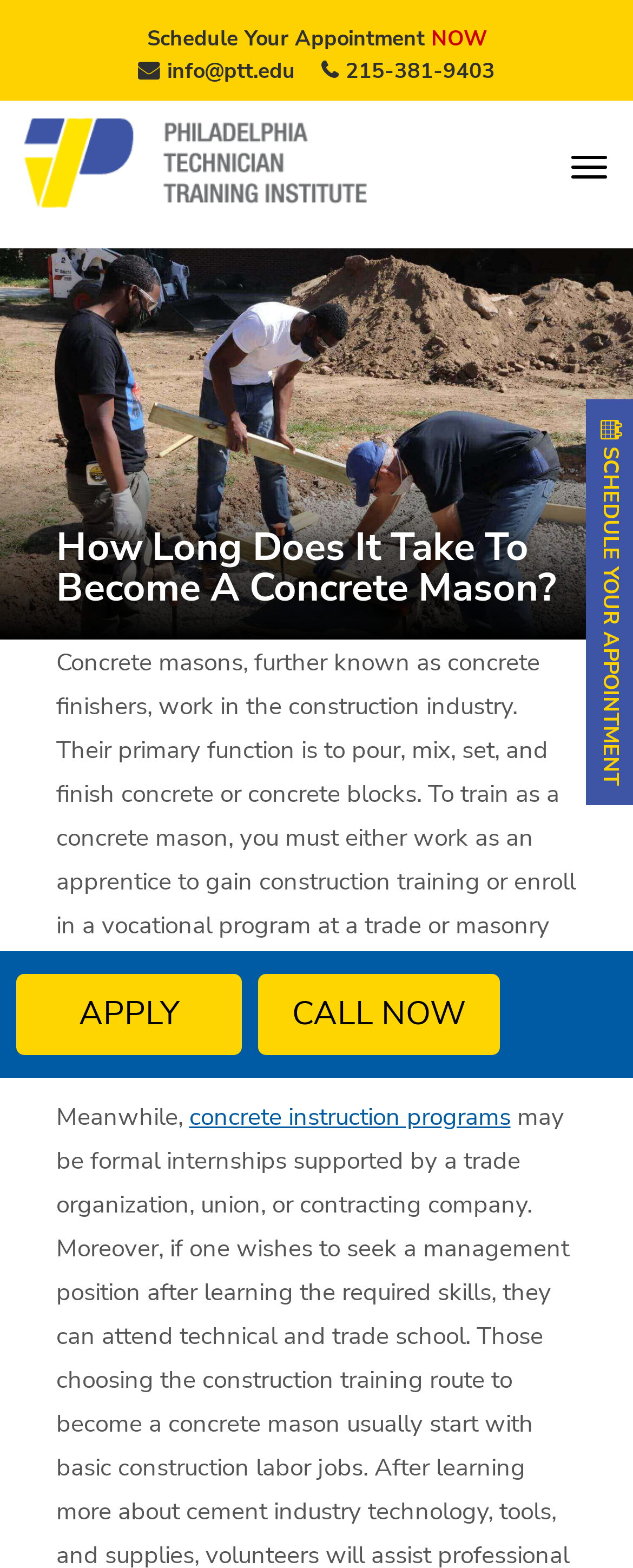Select the bounding box coordinates of the element I need to click to carry out the following instruction: "Call the phone number".

[0.508, 0.036, 0.782, 0.055]